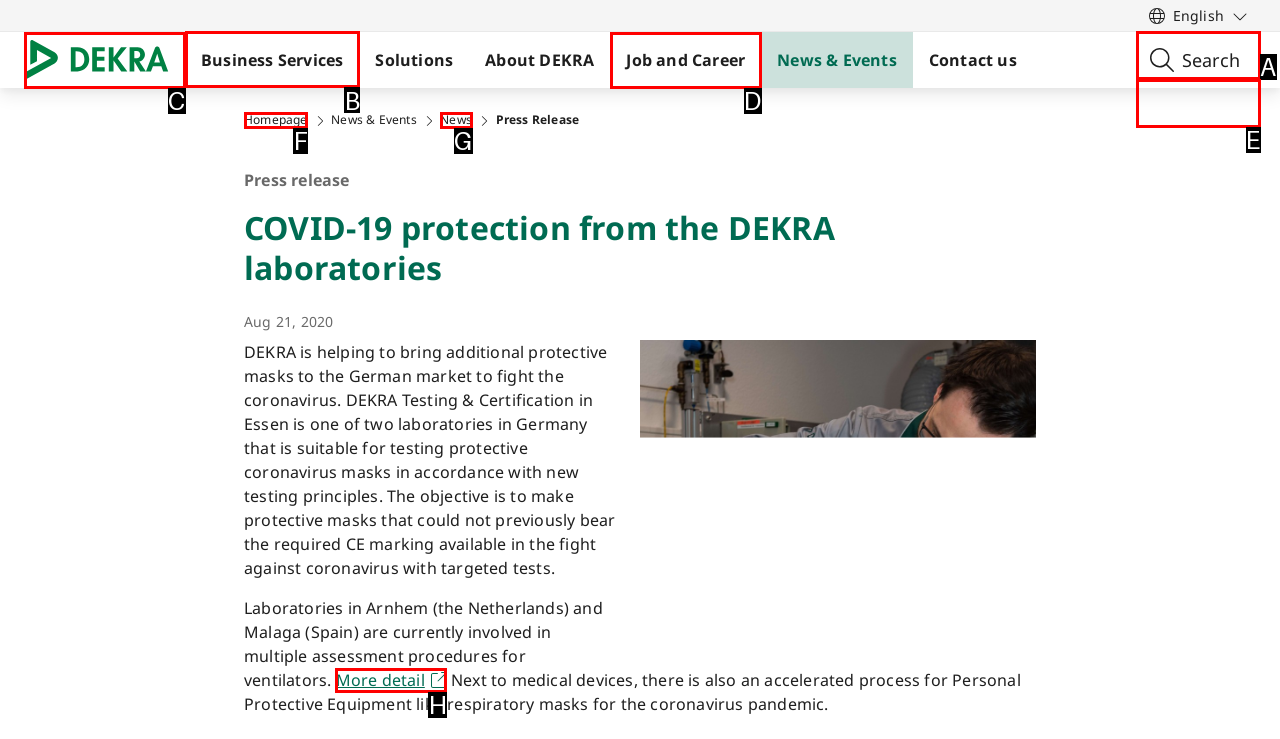Find the HTML element to click in order to complete this task: Click on 'The May sales list of domestic manufacturers has been released!' 
Answer with the letter of the correct option.

None